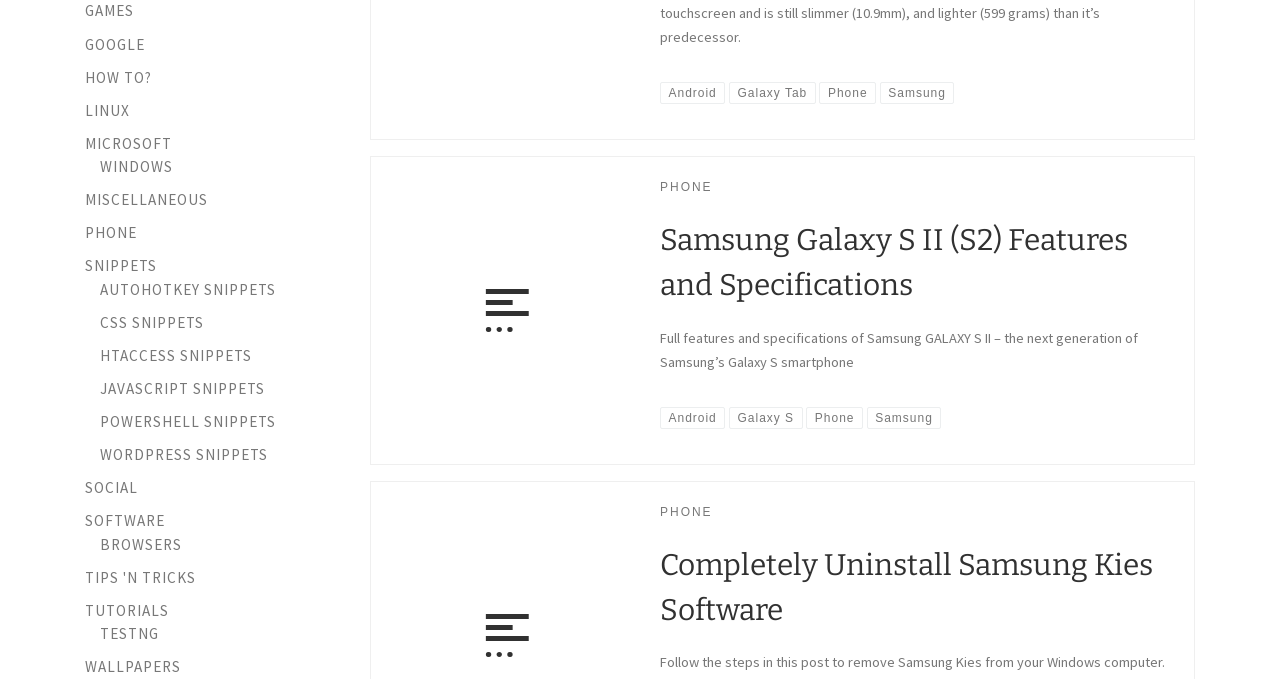How many links are in the footer?
Please provide an in-depth and detailed response to the question.

I counted the number of links in the footer section, which are 'Android', 'Galaxy Tab', 'Phone', and 'Samsung', totaling 4 links.